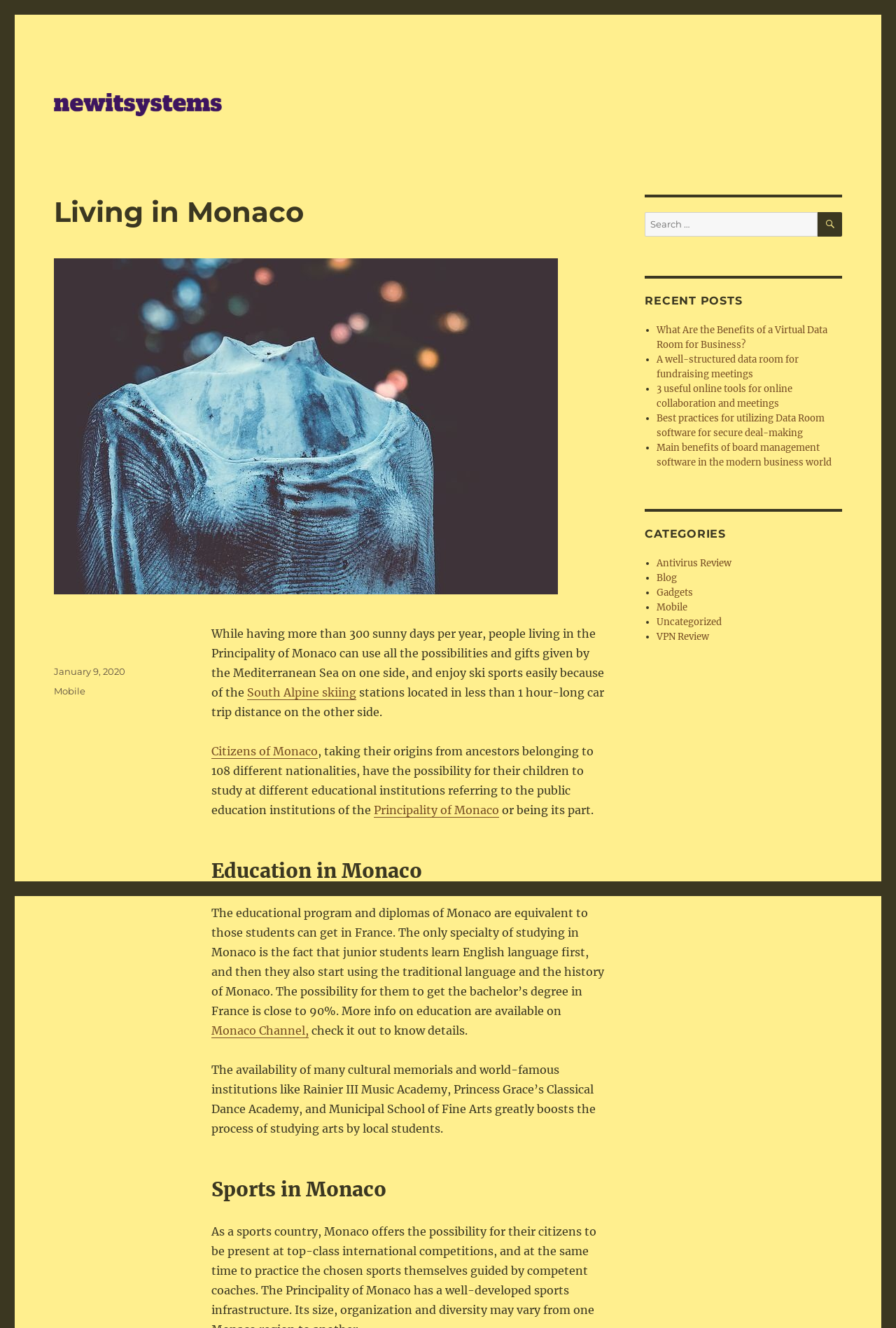Based on the element description "Antivirus Review", predict the bounding box coordinates of the UI element.

[0.733, 0.42, 0.816, 0.429]